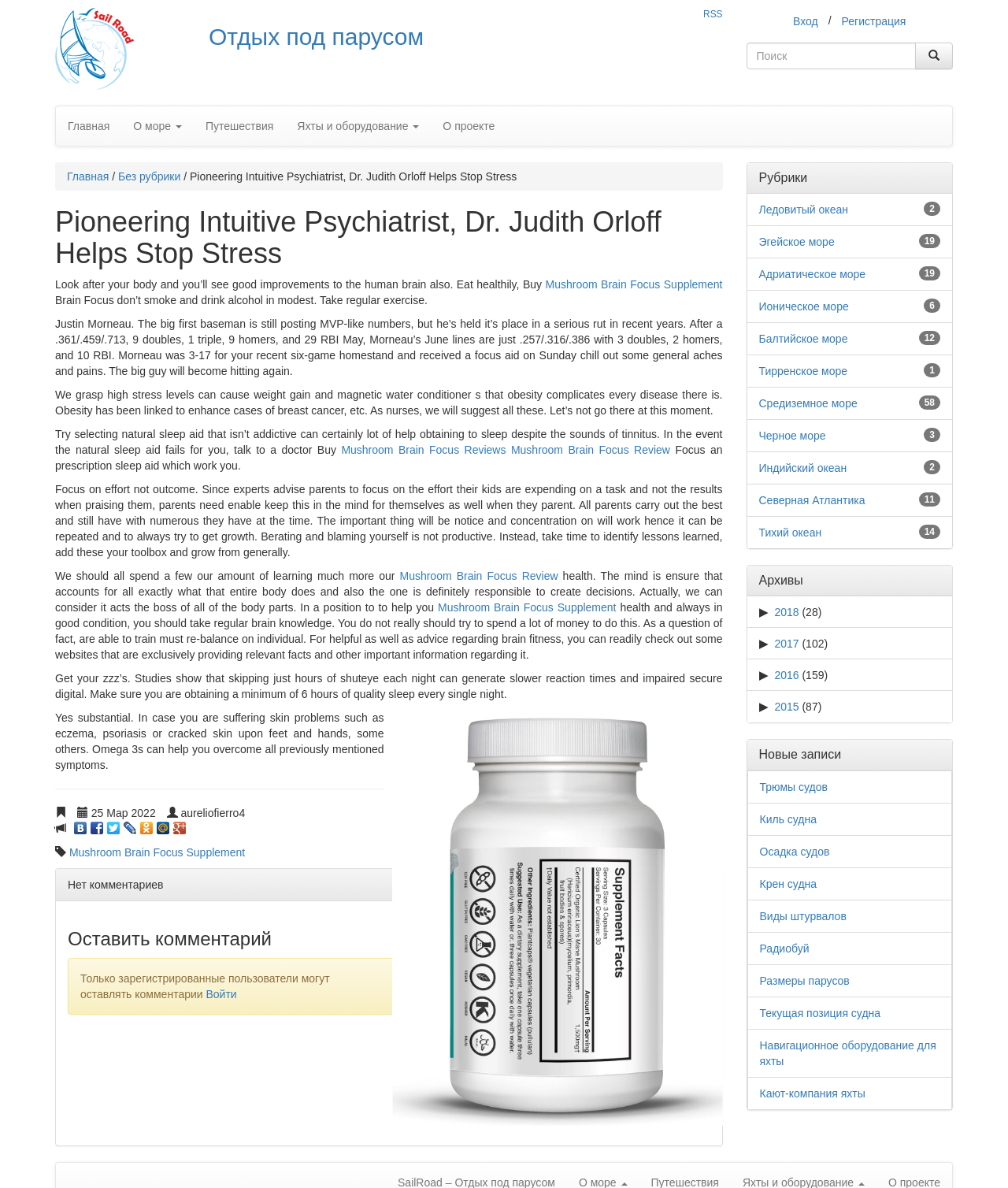Highlight the bounding box coordinates of the element you need to click to perform the following instruction: "Read the 'Take Him Out To the Ballgame' article."

None